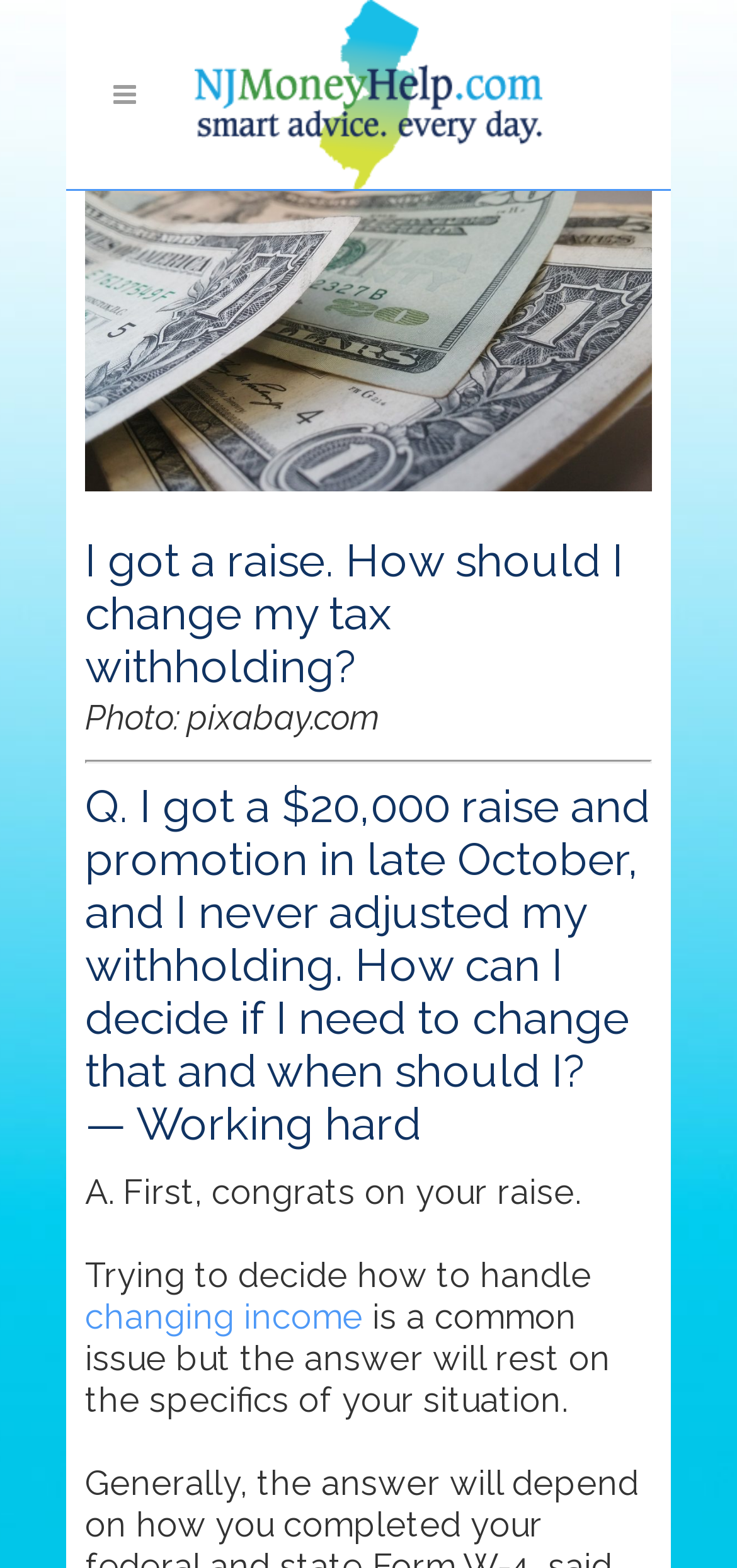Based on the element description changing income, identify the bounding box of the UI element in the given webpage screenshot. The coordinates should be in the format (top-left x, top-left y, bottom-right x, bottom-right y) and must be between 0 and 1.

[0.115, 0.827, 0.492, 0.852]